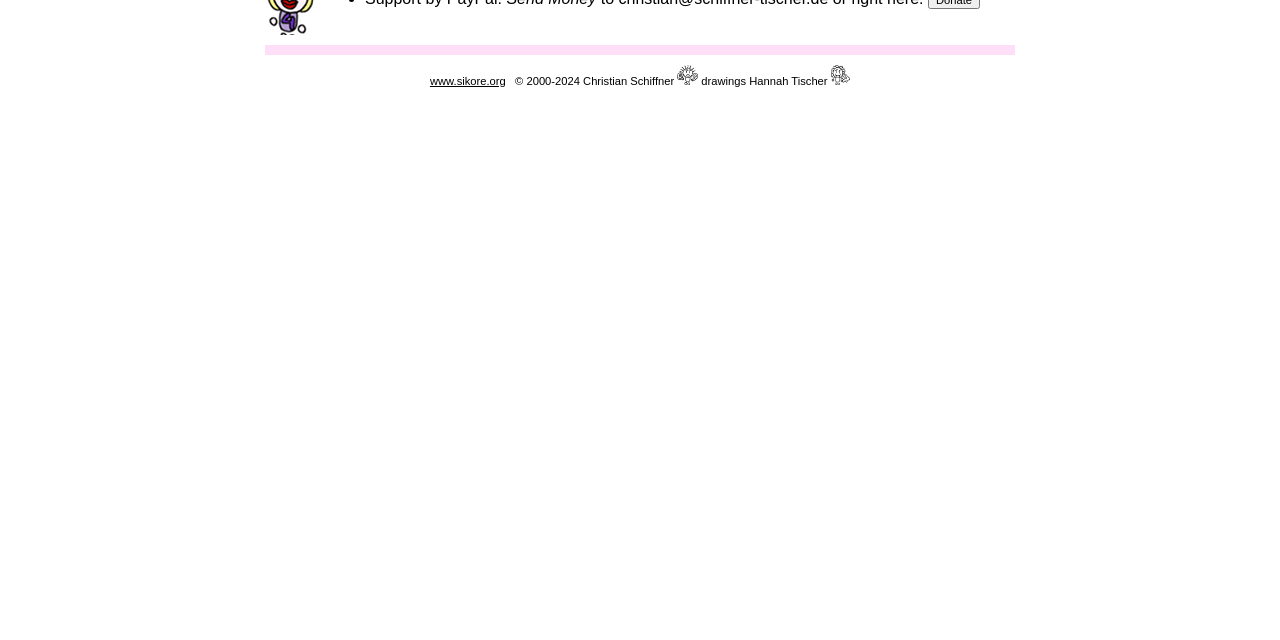From the element description www.sikore.org, predict the bounding box coordinates of the UI element. The coordinates must be specified in the format (top-left x, top-left y, bottom-right x, bottom-right y) and should be within the 0 to 1 range.

[0.336, 0.117, 0.395, 0.136]